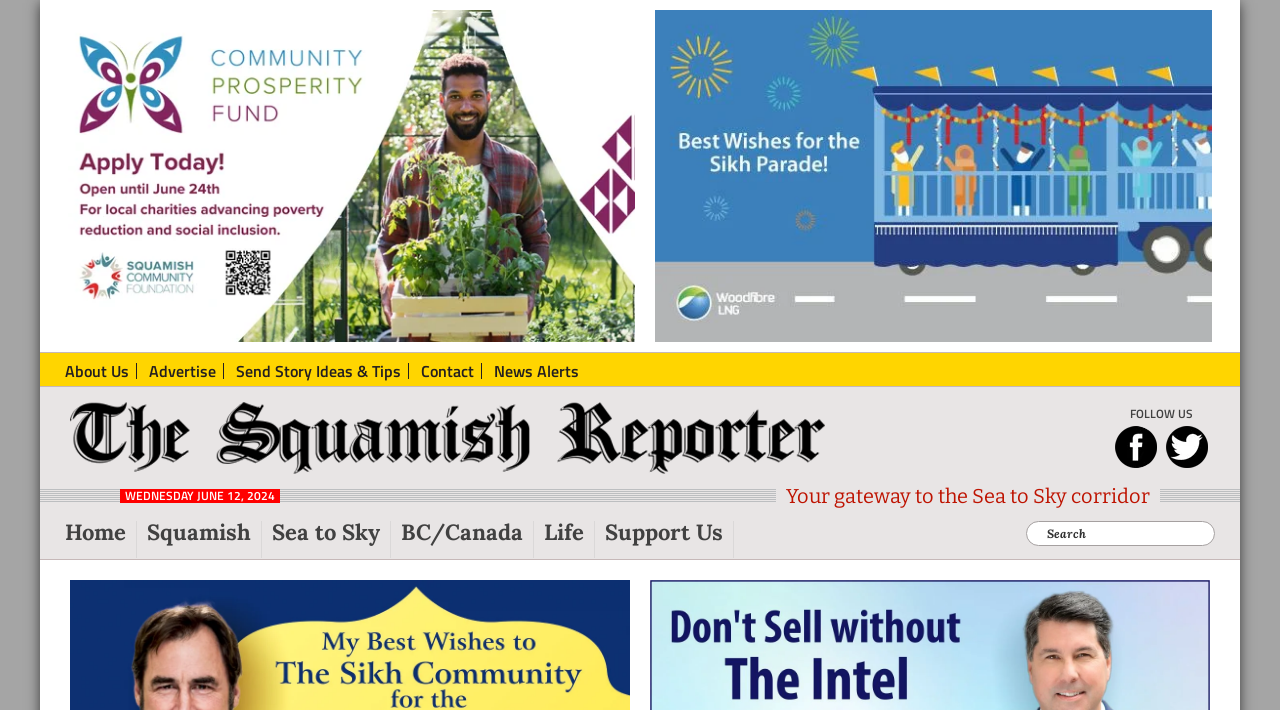What social media platforms are available for following?
Observe the image and answer the question with a one-word or short phrase response.

Two platforms